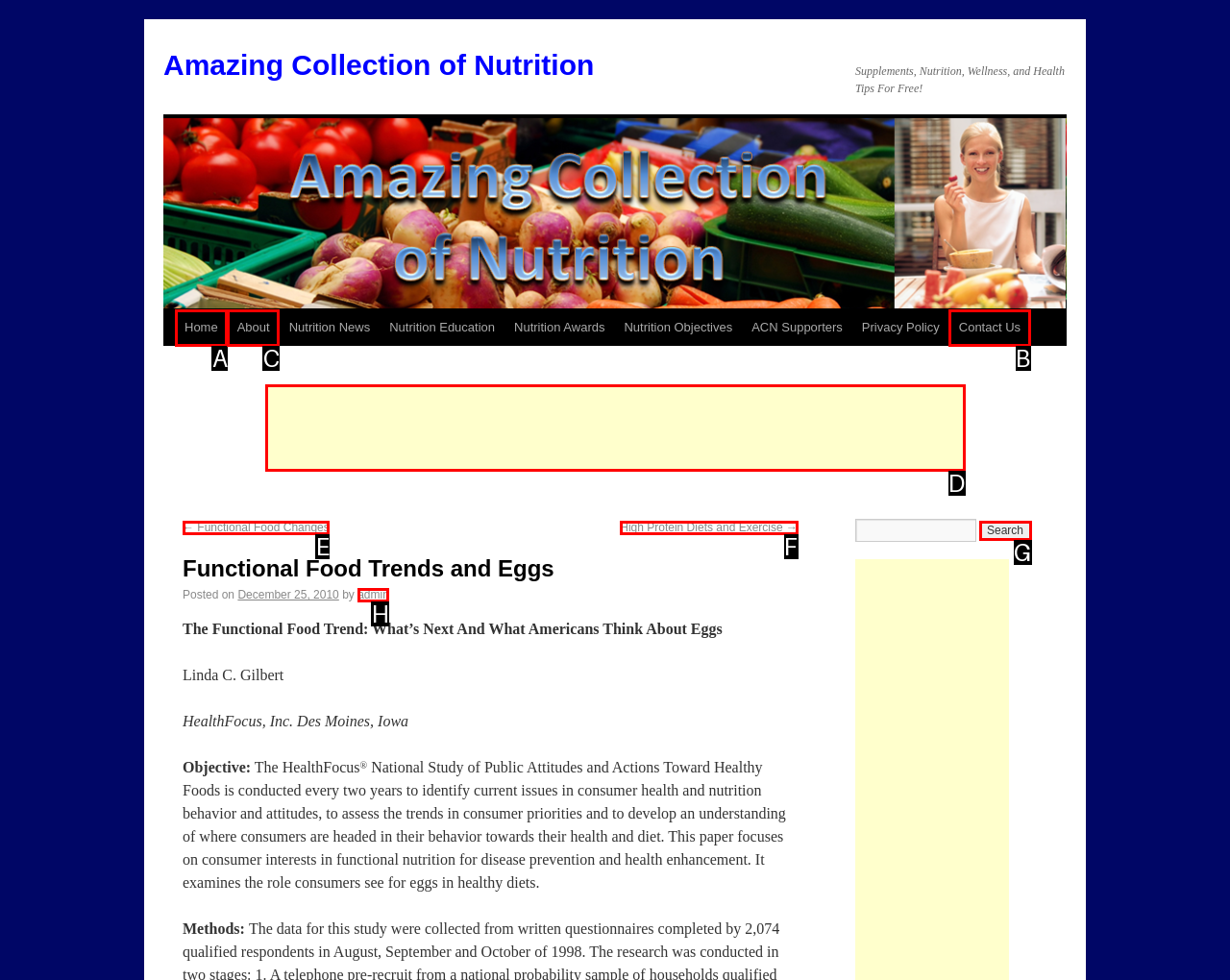Choose the letter that corresponds to the correct button to accomplish the task: Go to 'About' page
Reply with the letter of the correct selection only.

C